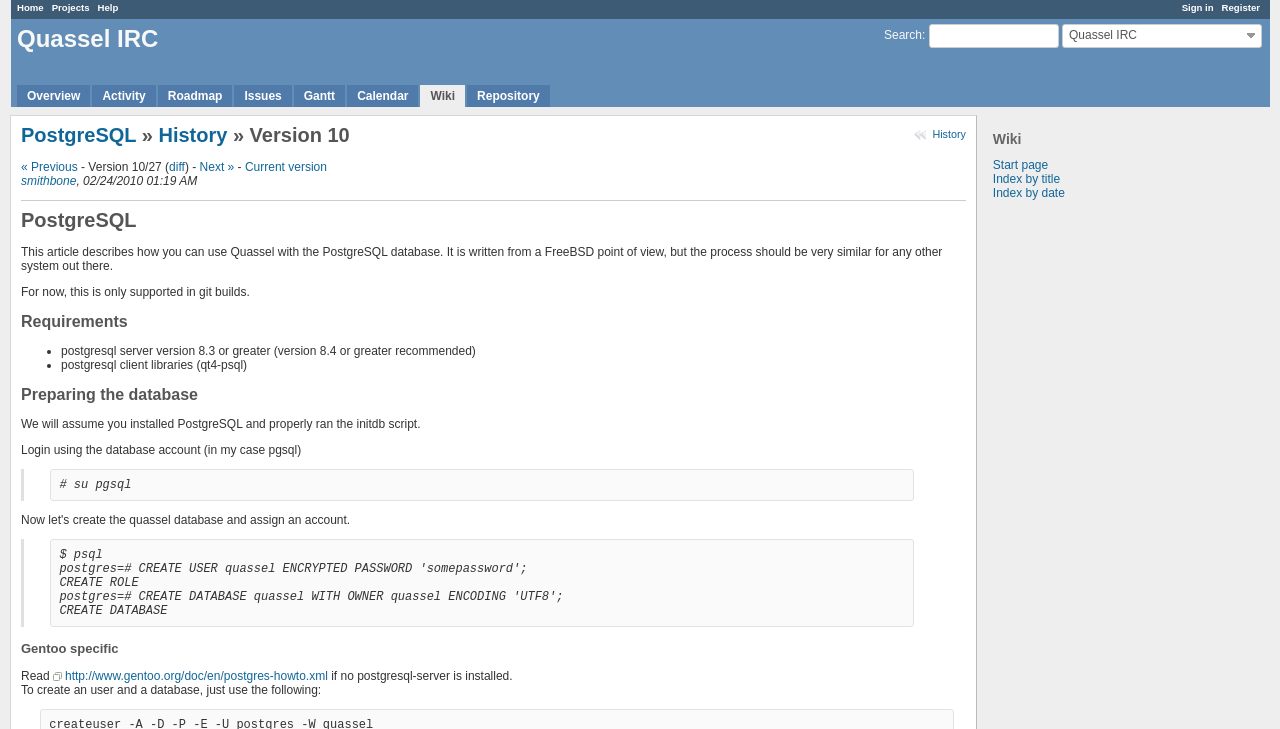Indicate the bounding box coordinates of the element that must be clicked to execute the instruction: "Check the history of version 10". The coordinates should be given as four float numbers between 0 and 1, i.e., [left, top, right, bottom].

[0.713, 0.173, 0.755, 0.196]